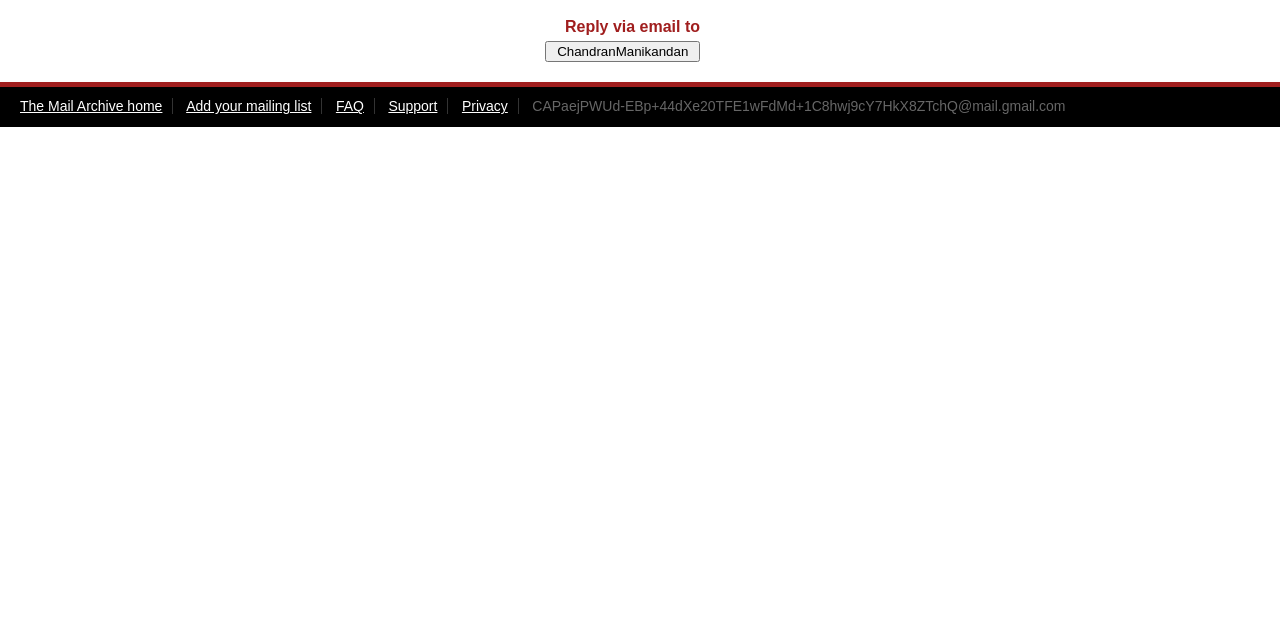Extract the bounding box coordinates of the UI element described: "Support". Provide the coordinates in the format [left, top, right, bottom] with values ranging from 0 to 1.

[0.303, 0.154, 0.342, 0.179]